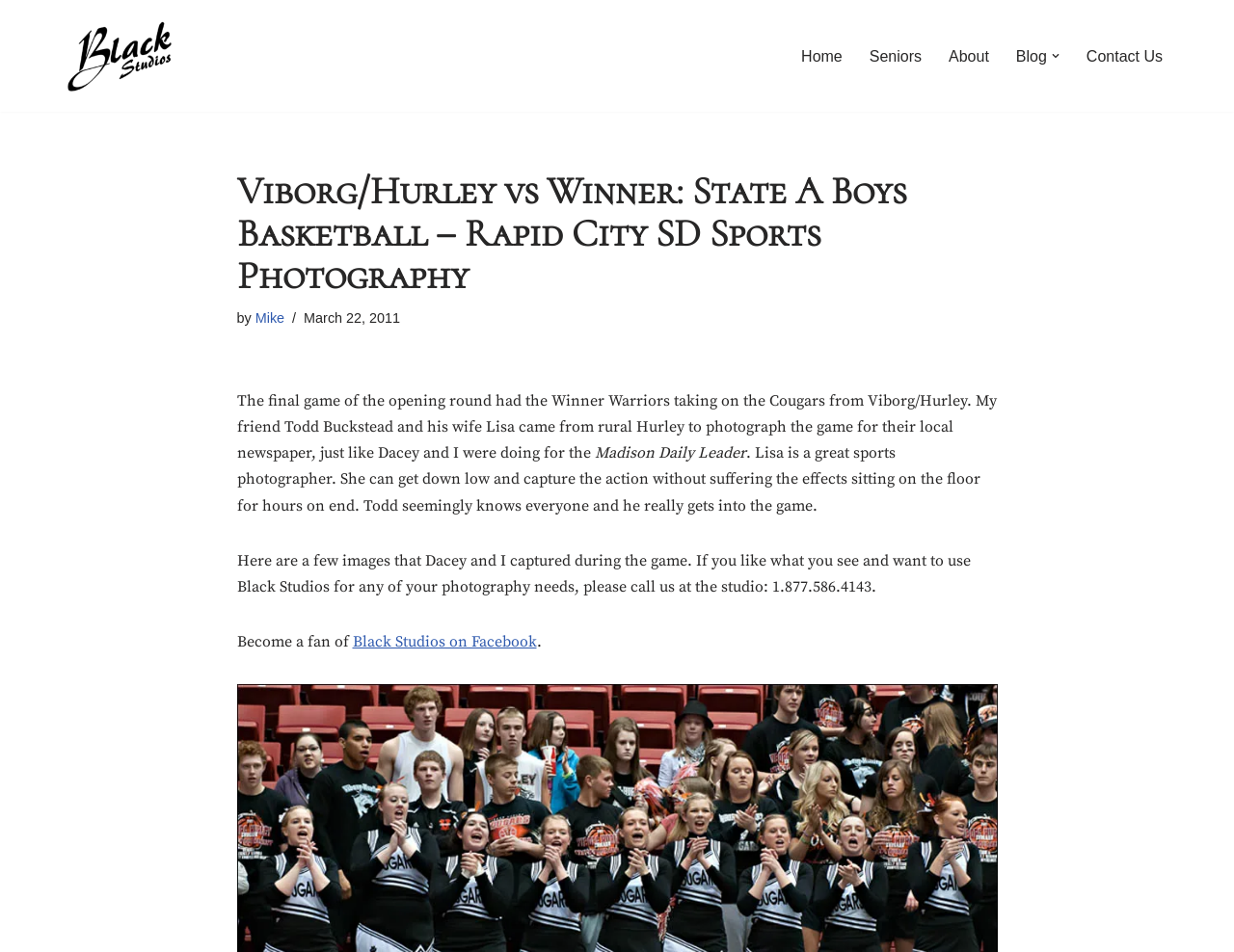Please determine the bounding box coordinates of the element to click on in order to accomplish the following task: "Visit the 'Black Studios' website". Ensure the coordinates are four float numbers ranging from 0 to 1, i.e., [left, top, right, bottom].

[0.055, 0.018, 0.148, 0.1]